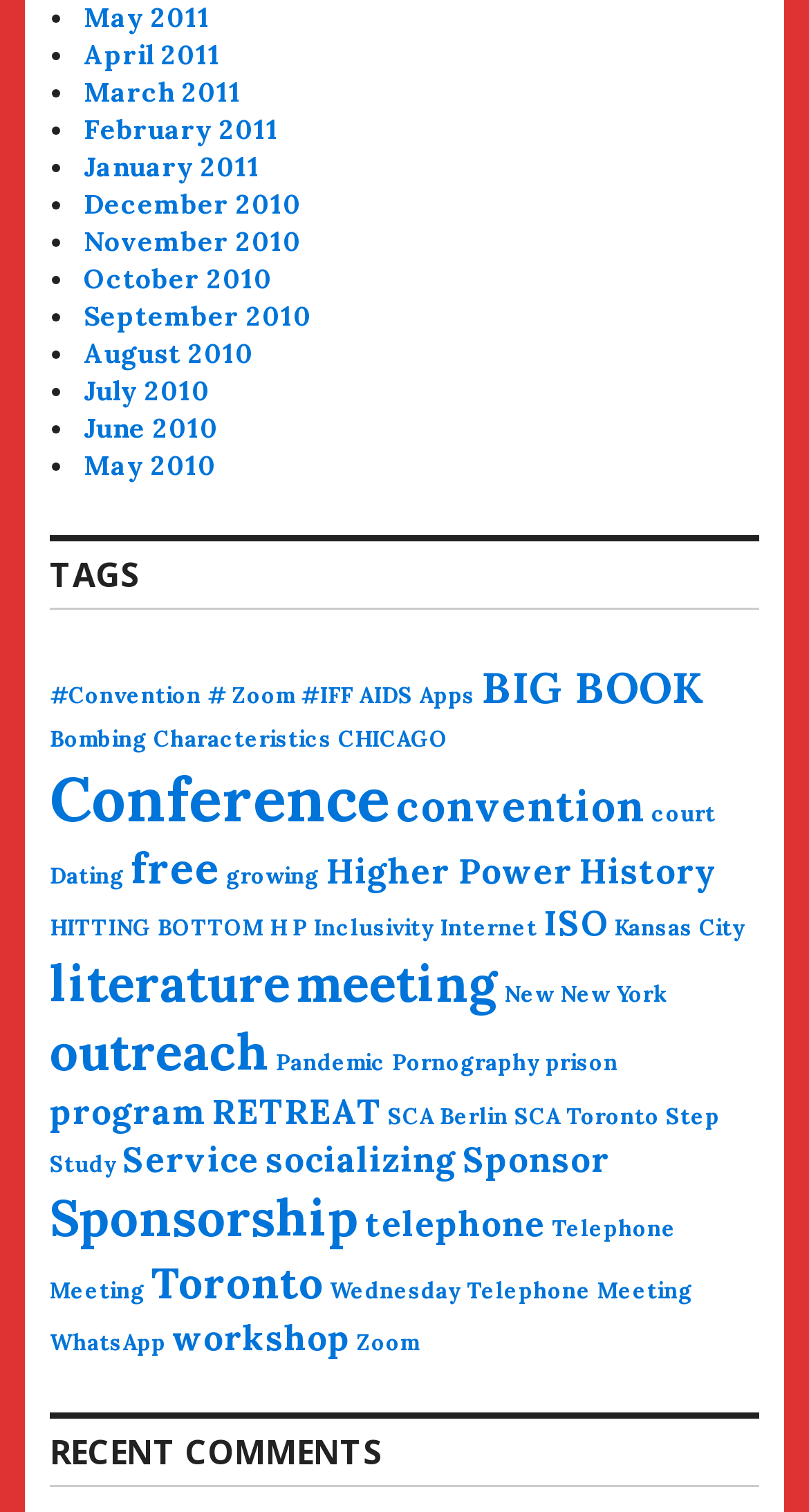Indicate the bounding box coordinates of the element that needs to be clicked to satisfy the following instruction: "Learn about BIG BOOK". The coordinates should be four float numbers between 0 and 1, i.e., [left, top, right, bottom].

[0.595, 0.436, 0.869, 0.473]